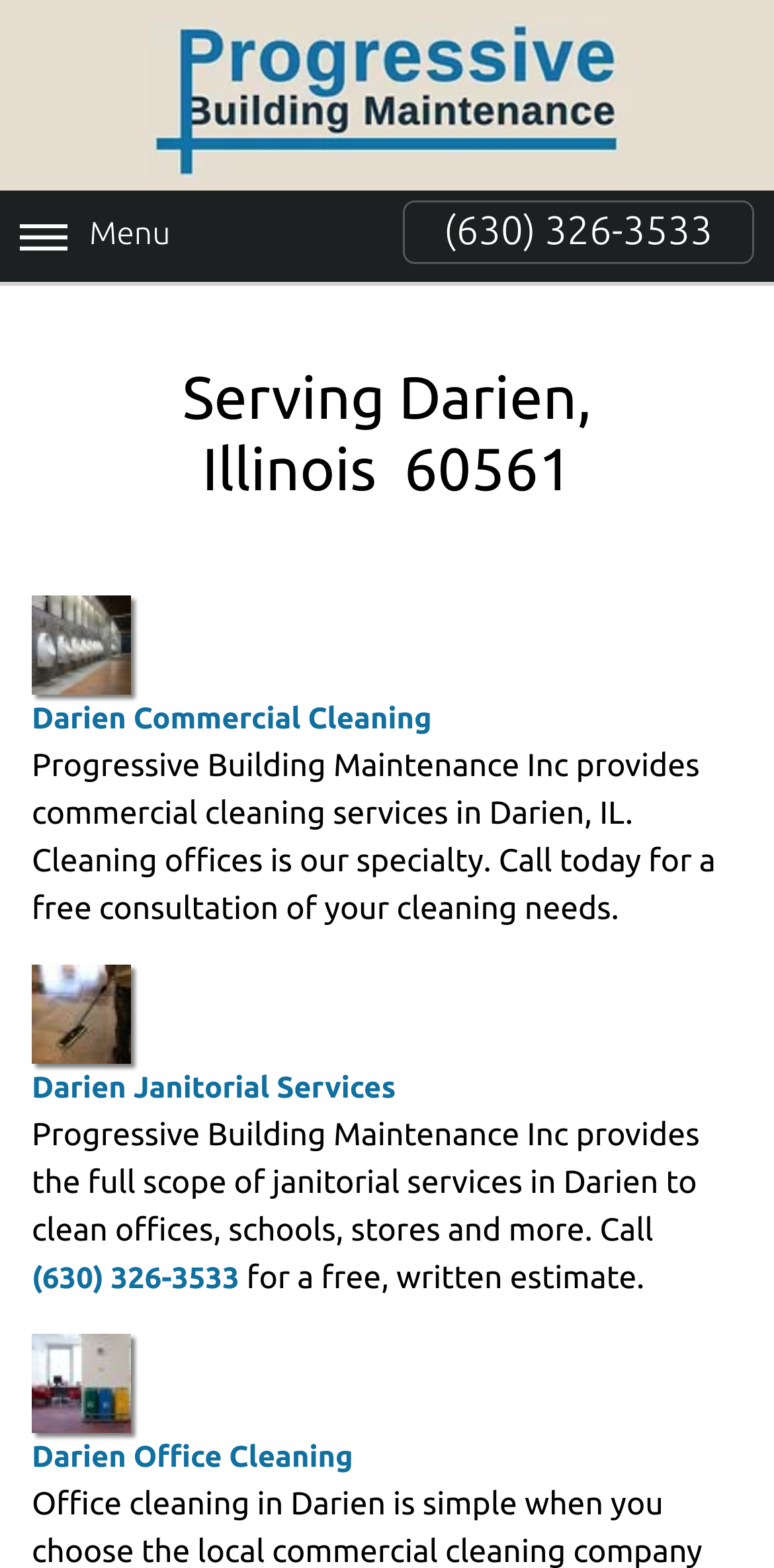Examine the image and give a thorough answer to the following question:
What type of cleaning services are offered?

The company offers various types of cleaning services, including office cleaning, janitorial services, and more, which is obtained from the link elements that say 'Darien Commercial Cleaning', 'Darien Janitorial Services', and 'Darien Office Cleaning'.